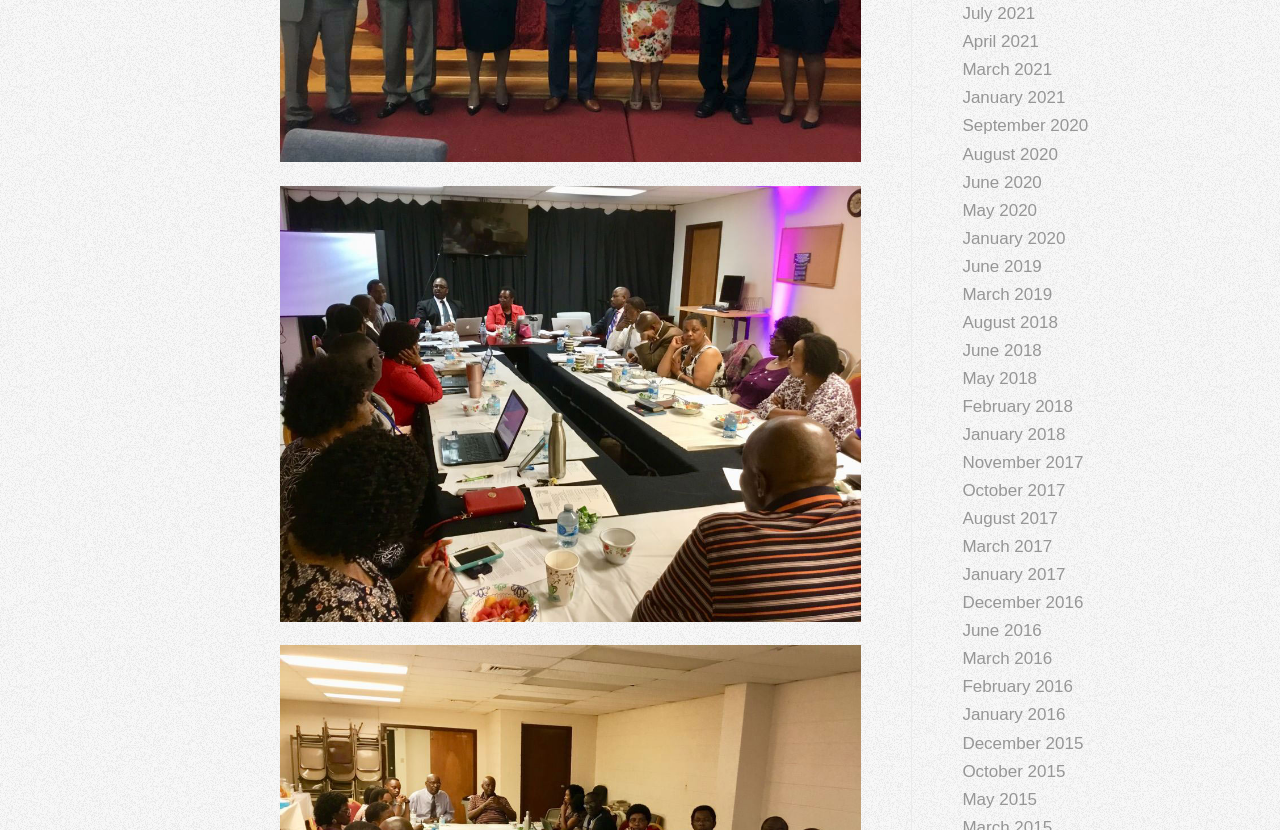Can you find the bounding box coordinates for the UI element given this description: "June 2018"? Provide the coordinates as four float numbers between 0 and 1: [left, top, right, bottom].

[0.752, 0.411, 0.814, 0.434]